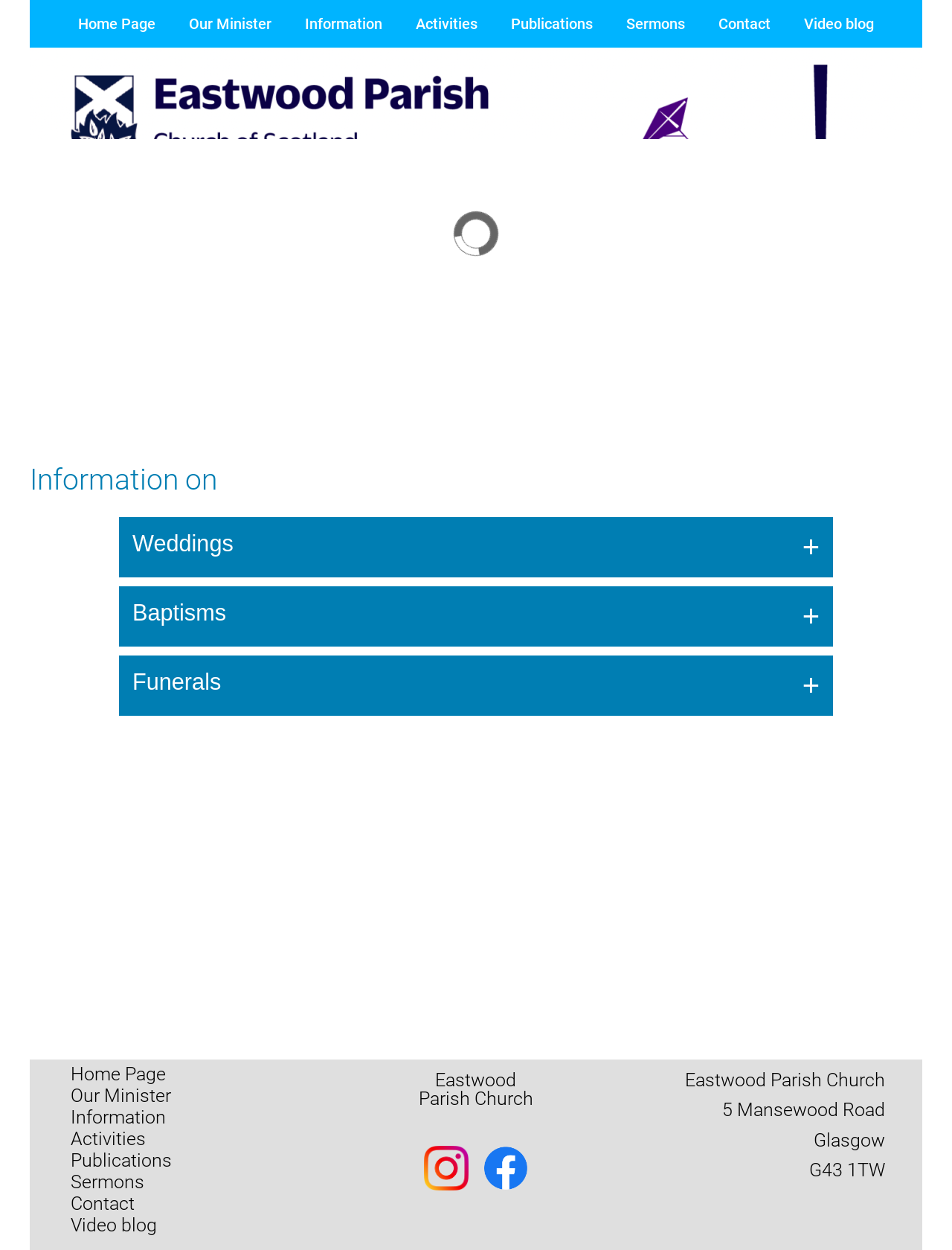Determine the bounding box coordinates for the UI element with the following description: "Contact". The coordinates should be four float numbers between 0 and 1, represented as [left, top, right, bottom].

[0.755, 0.012, 0.809, 0.026]